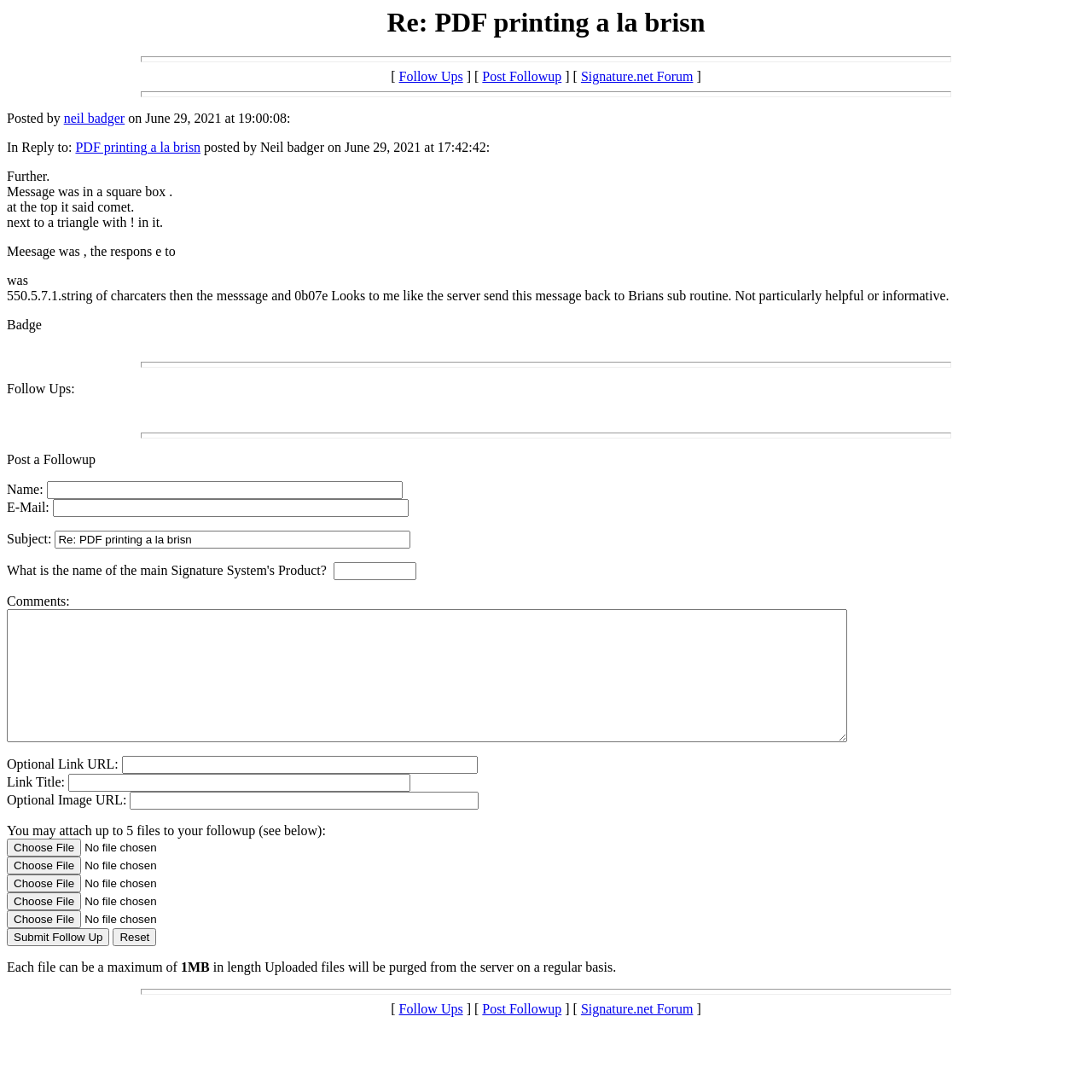Can you specify the bounding box coordinates for the region that should be clicked to fulfill this instruction: "Click on the 'Follow Ups' link".

[0.365, 0.064, 0.424, 0.077]